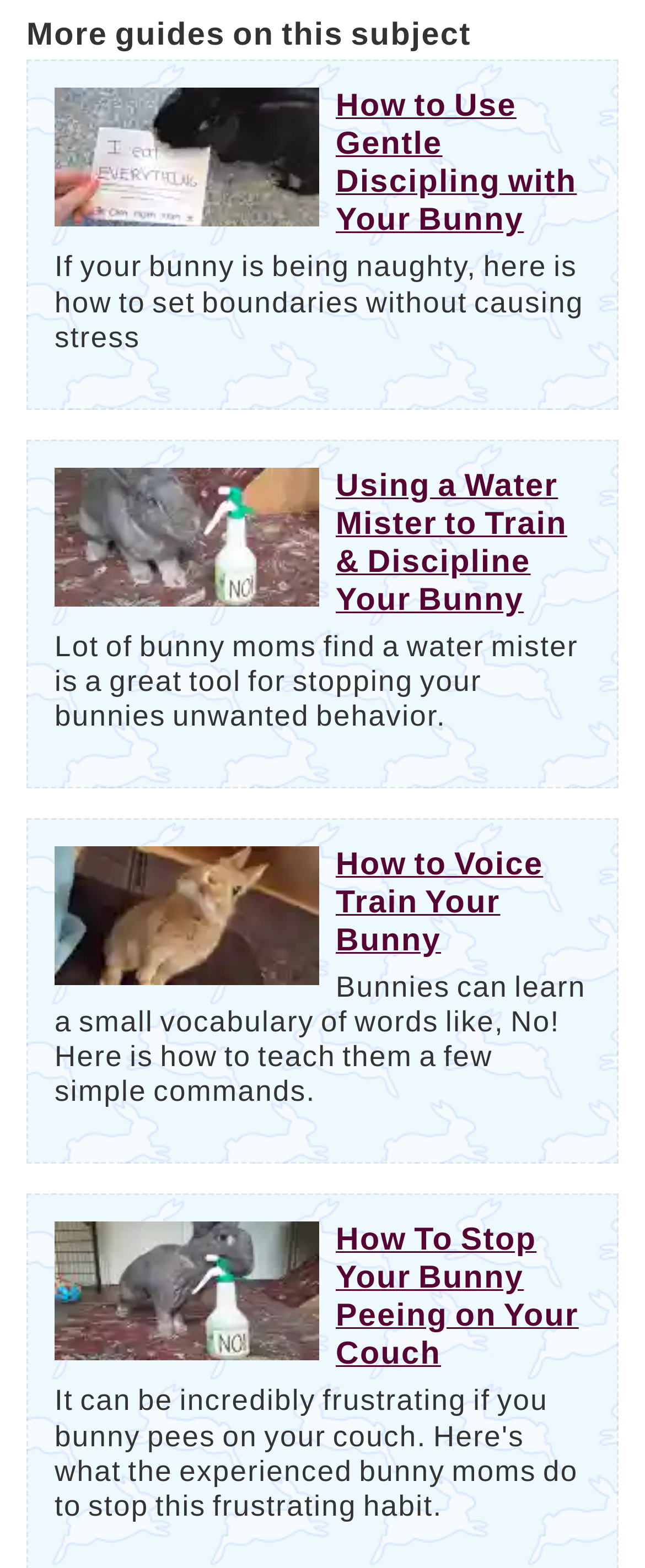Please determine the bounding box coordinates of the section I need to click to accomplish this instruction: "click the link to learn about gentle disciplining".

[0.521, 0.057, 0.894, 0.152]